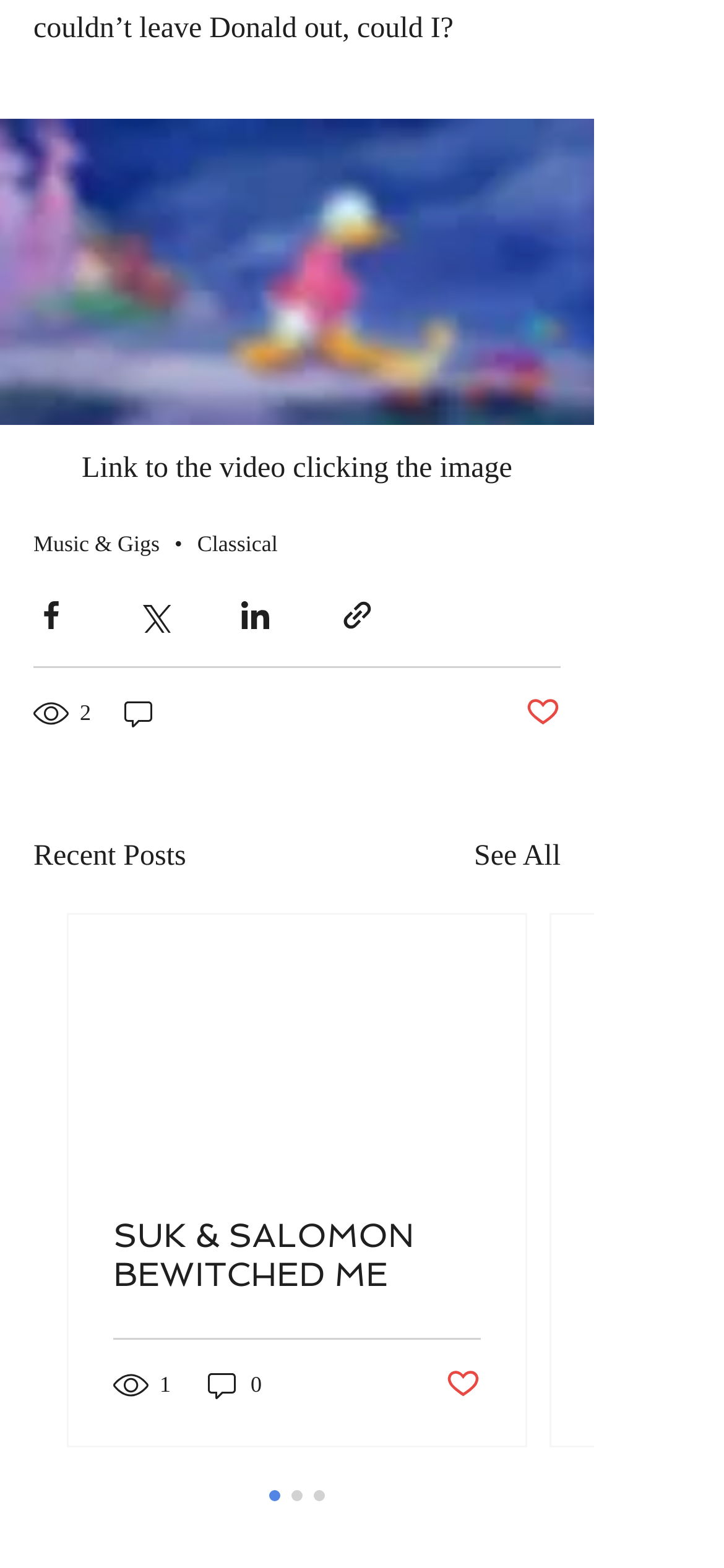Please identify the bounding box coordinates of the element's region that needs to be clicked to fulfill the following instruction: "Click the Share via Facebook button". The bounding box coordinates should consist of four float numbers between 0 and 1, i.e., [left, top, right, bottom].

[0.046, 0.381, 0.095, 0.403]